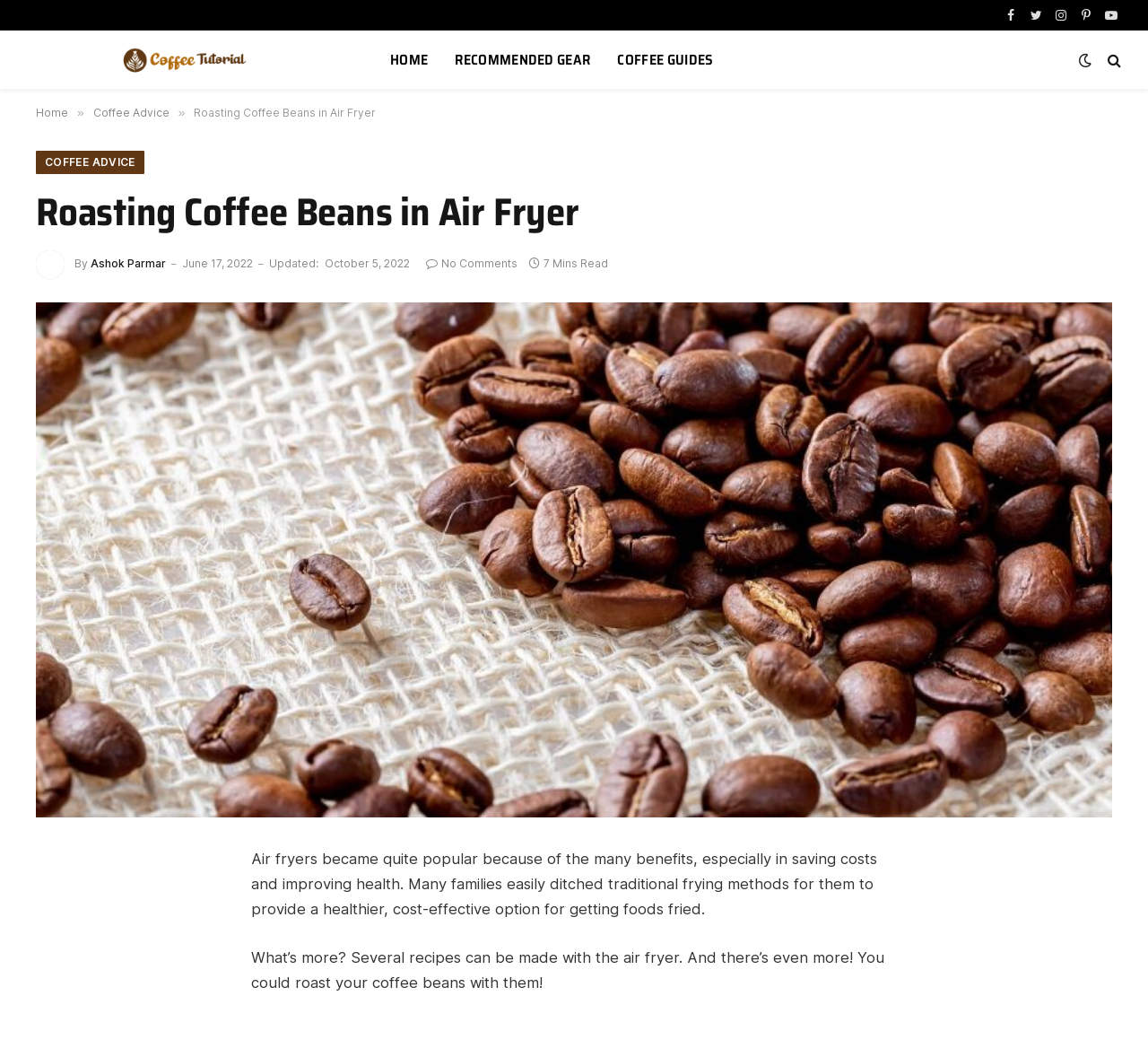Provide a short, one-word or phrase answer to the question below:
How many minutes does it take to read the article?

7 Mins